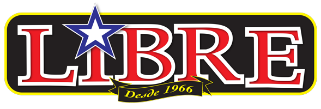In what year was the publication founded?
Provide a one-word or short-phrase answer based on the image.

1966